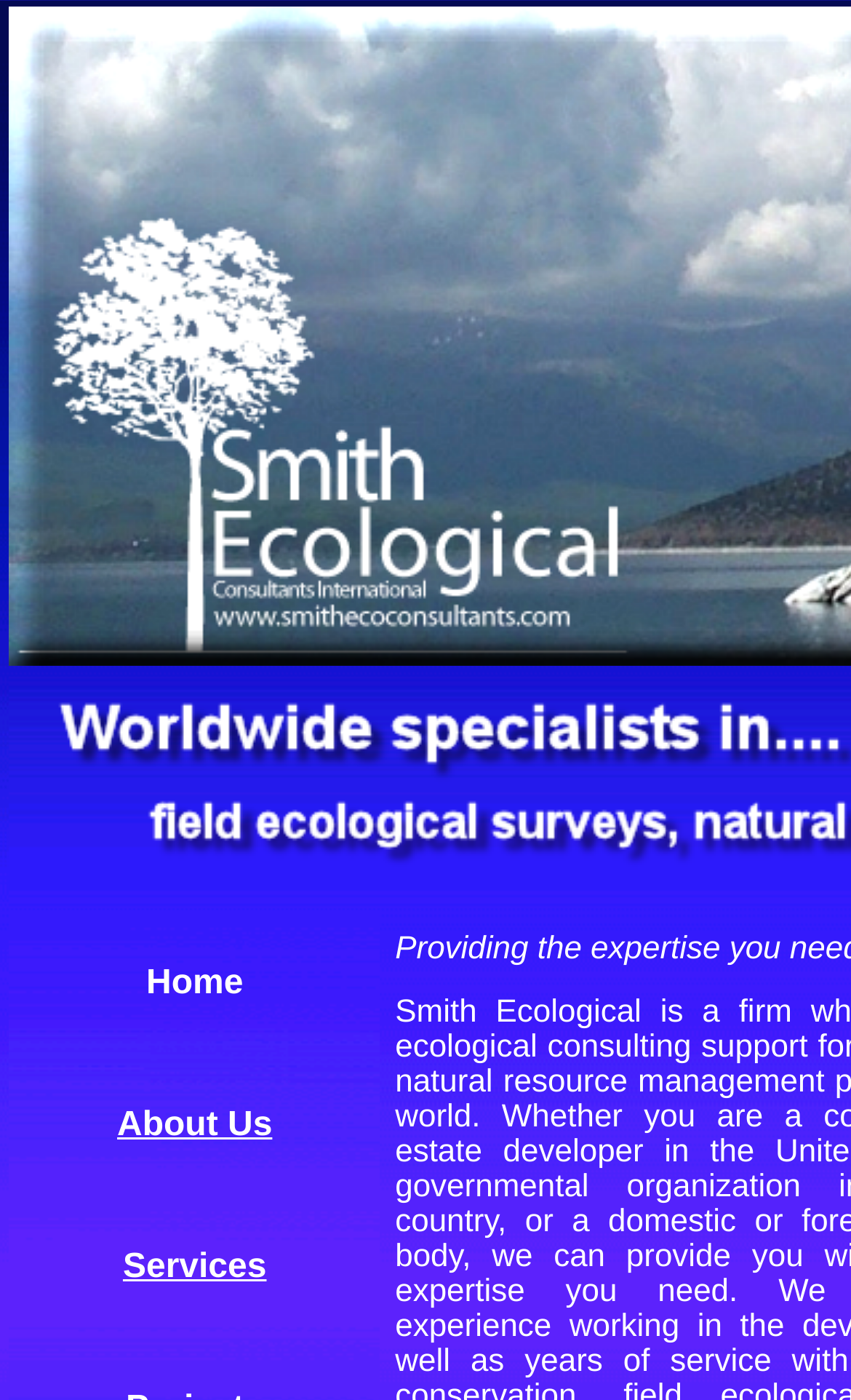Generate a detailed explanation of the webpage's features and information.

The webpage is the home page of Smith Ecological Consultants International, LLC, a firm that provides ecological consulting expertise for development and natural resource management projects worldwide. 

At the top left of the page, there is a row of navigation links. The first link is "Home", followed by "About Us" and then "Services". Each link is separated by a small gap. The "About Us" link is positioned slightly below the "Home" link, and the "Services" link is positioned below the "About Us" link. 

The "About Us" link is accompanied by a small text element containing a non-breaking space character, which is positioned to the right of the link. Similarly, the "Services" link is also accompanied by a small text element containing a non-breaking space character, which is positioned to the right of the link.